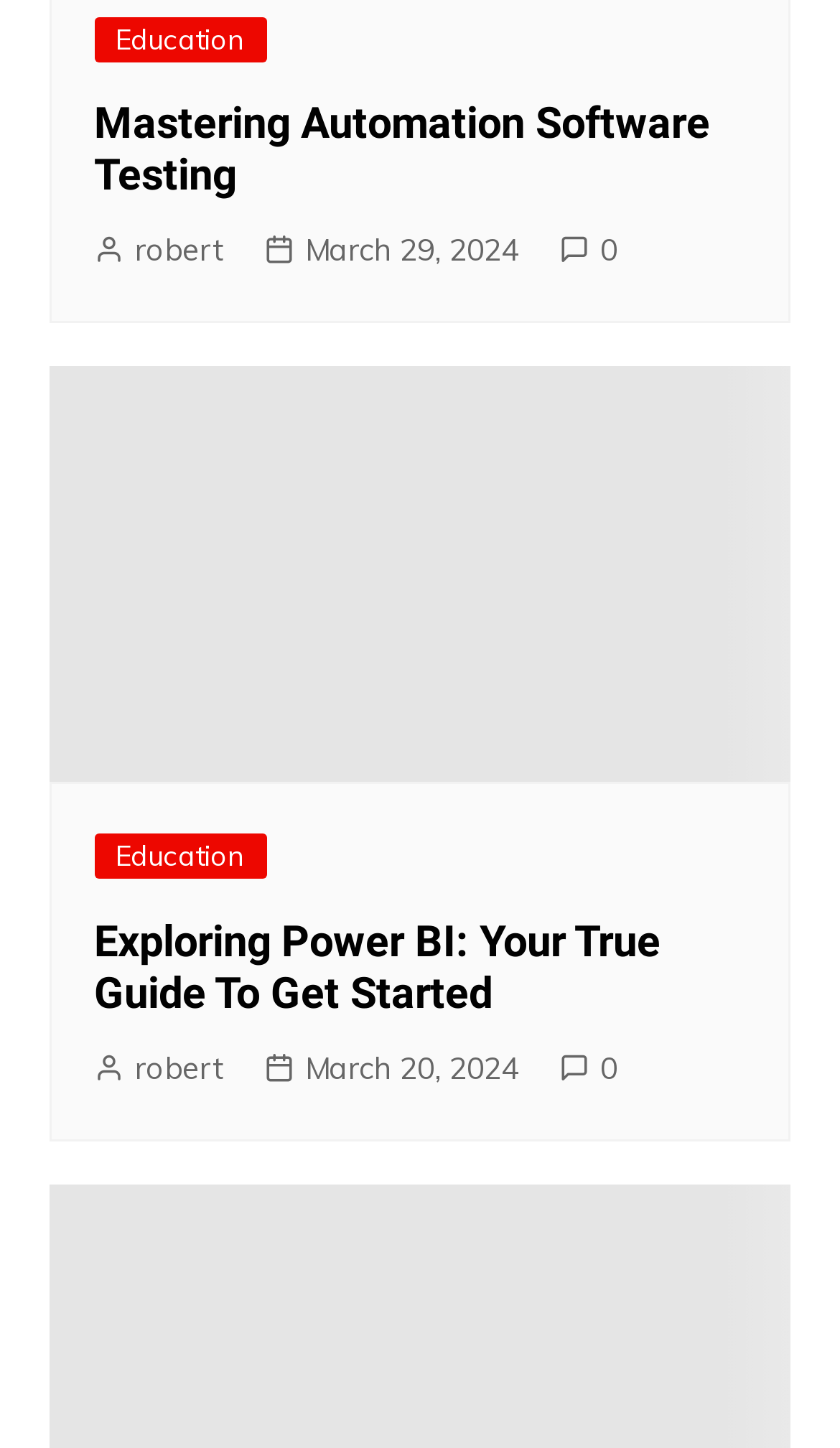Please specify the bounding box coordinates of the element that should be clicked to execute the given instruction: 'view the post by robert'. Ensure the coordinates are four float numbers between 0 and 1, expressed as [left, top, right, bottom].

[0.112, 0.156, 0.266, 0.19]